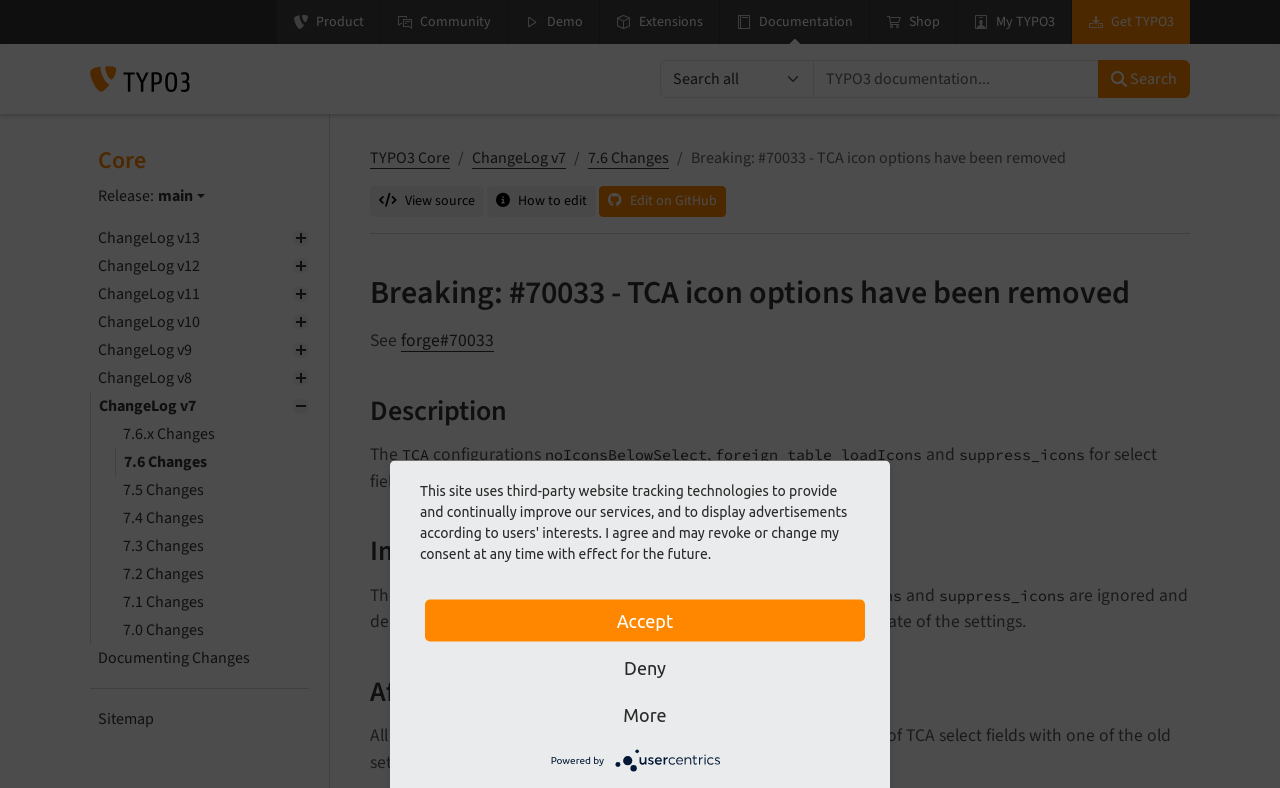Identify the bounding box of the HTML element described as: "Documentation".

[0.562, 0.0, 0.679, 0.056]